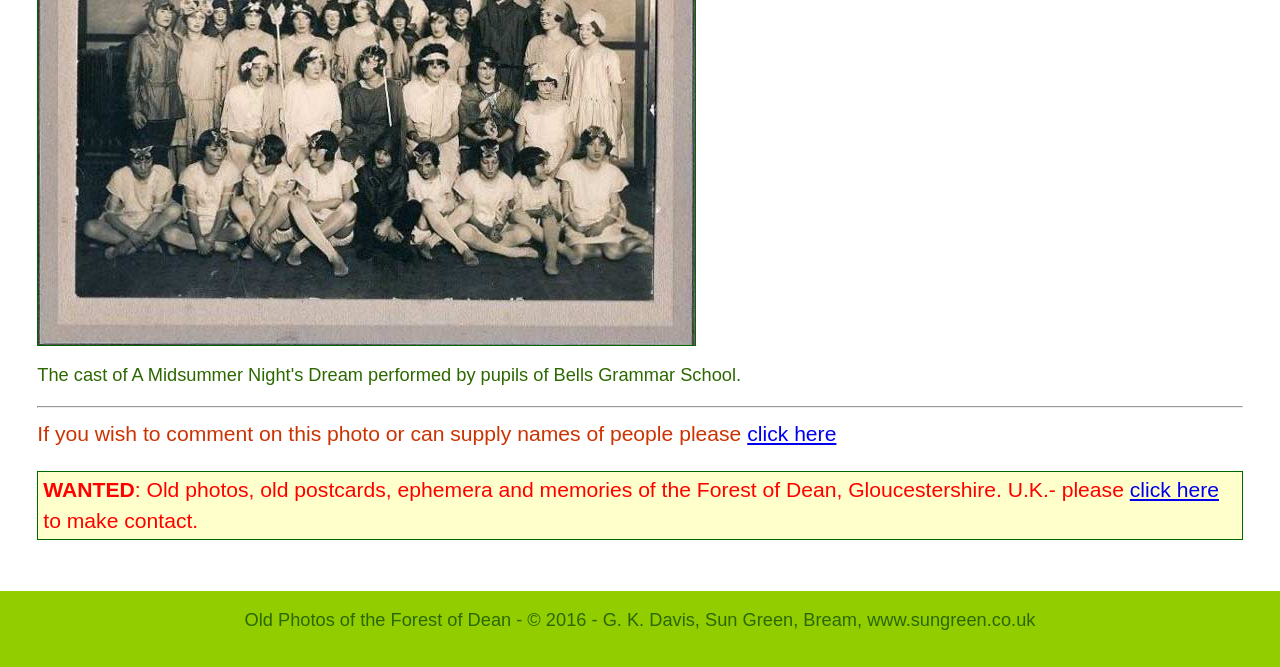Using the provided description: "click here", find the bounding box coordinates of the corresponding UI element. The output should be four float numbers between 0 and 1, in the format [left, top, right, bottom].

[0.883, 0.716, 0.952, 0.75]